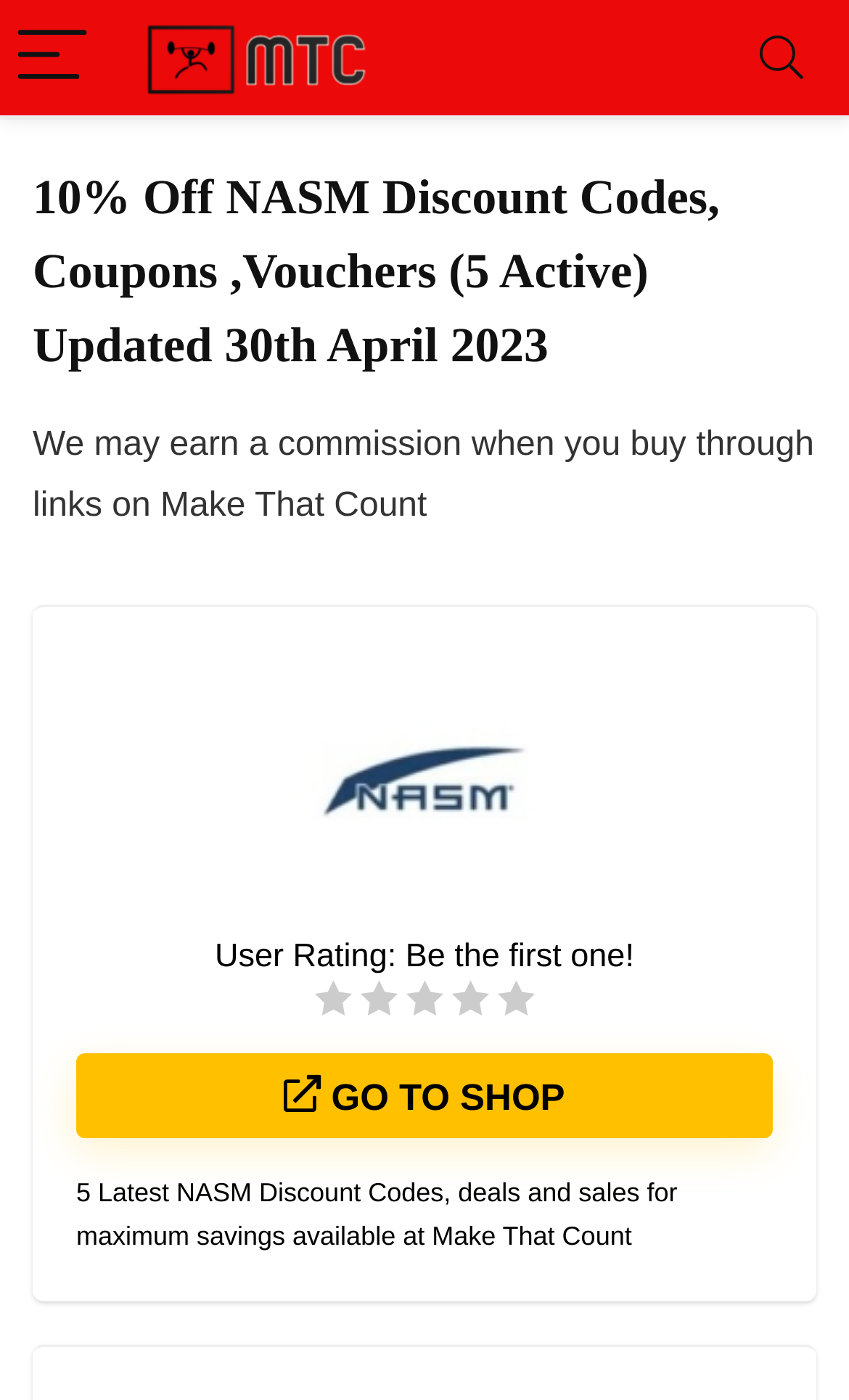What is the purpose of the 'GO TO SHOP' button?
From the screenshot, supply a one-word or short-phrase answer.

To visit the shop